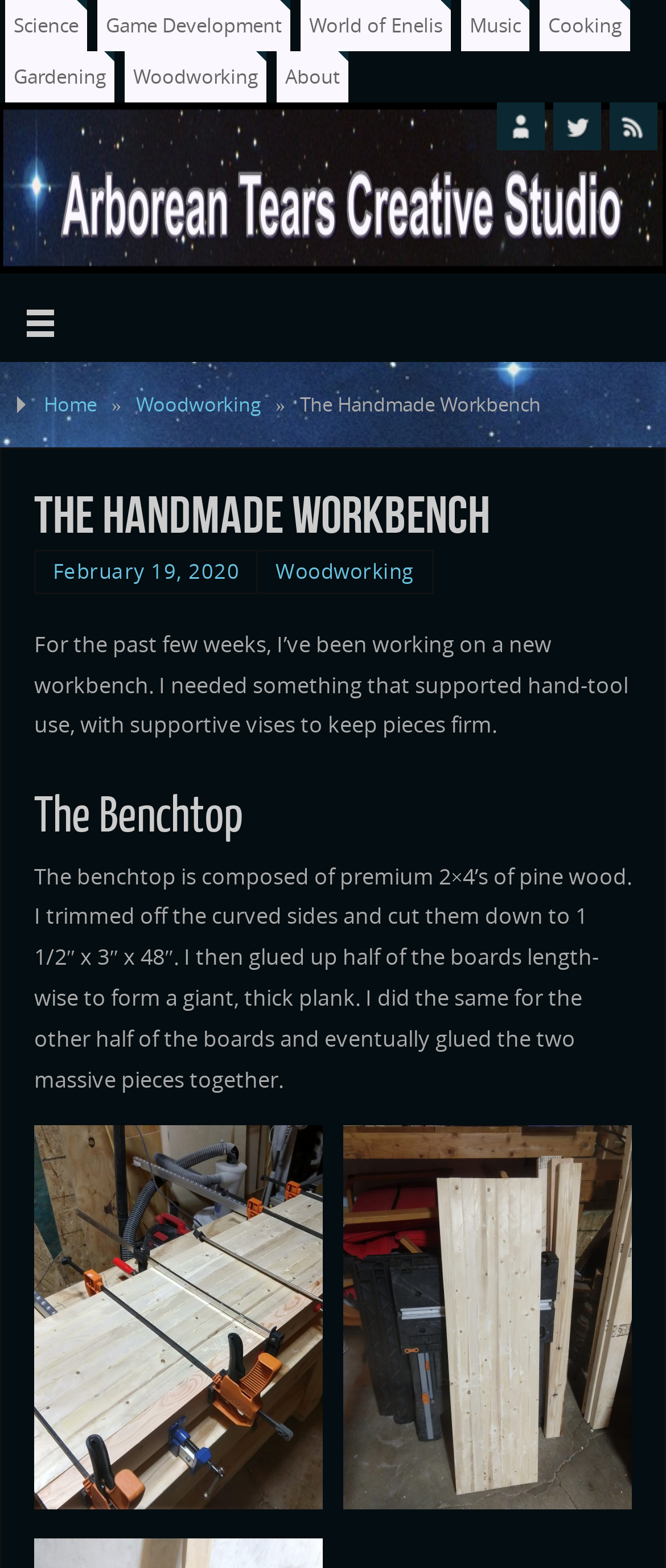Detail the various sections and features of the webpage.

The webpage is titled "The Handmade Workbench – Arborean Tears Creative Studio". At the top, there are six links: "Science", "Game Development", "World of Enelis", "Music", "Cooking", and "Gardening", arranged horizontally across the page. Below these links, there is a large image spanning the entire width of the page, with a link overlaying it.

On the left side of the page, there are three links: "AboutMe", "Twitter", and "RSS", each accompanied by a small image. To the right of these links, there is a link with a symbol, followed by a link to "Home" and a static text "»". Next to these elements, there is a link to "Woodworking" and a static text "The Handmade Workbench".

Below this section, there is a heading with the same title "The Handmade Workbench". Underneath, there is a static text describing a woodworking project, followed by a time stamp and a link to "February 19, 2020". Next, there is a link to "Woodworking" and a static text describing the project in more detail.

The page then divides into two sections. On the left, there is a heading "The Benchtop" and a static text describing the materials and process used to create the workbench. On the right, there are two figures, each with a link, showcasing the workbench.

Overall, the webpage appears to be a blog or portfolio page for a creative studio, with a focus on woodworking and other crafts.